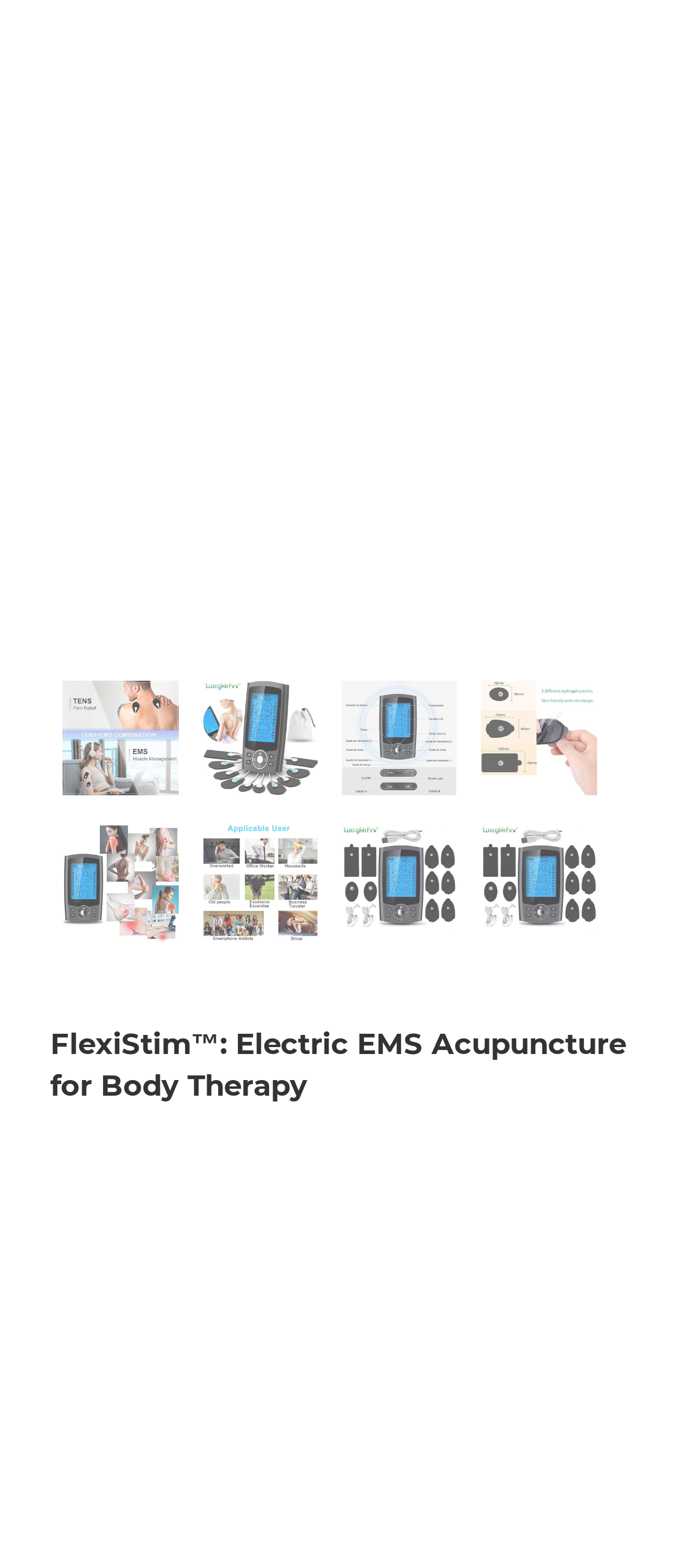Answer the question using only one word or a concise phrase: What is the purpose of the spinbutton?

To select quantity